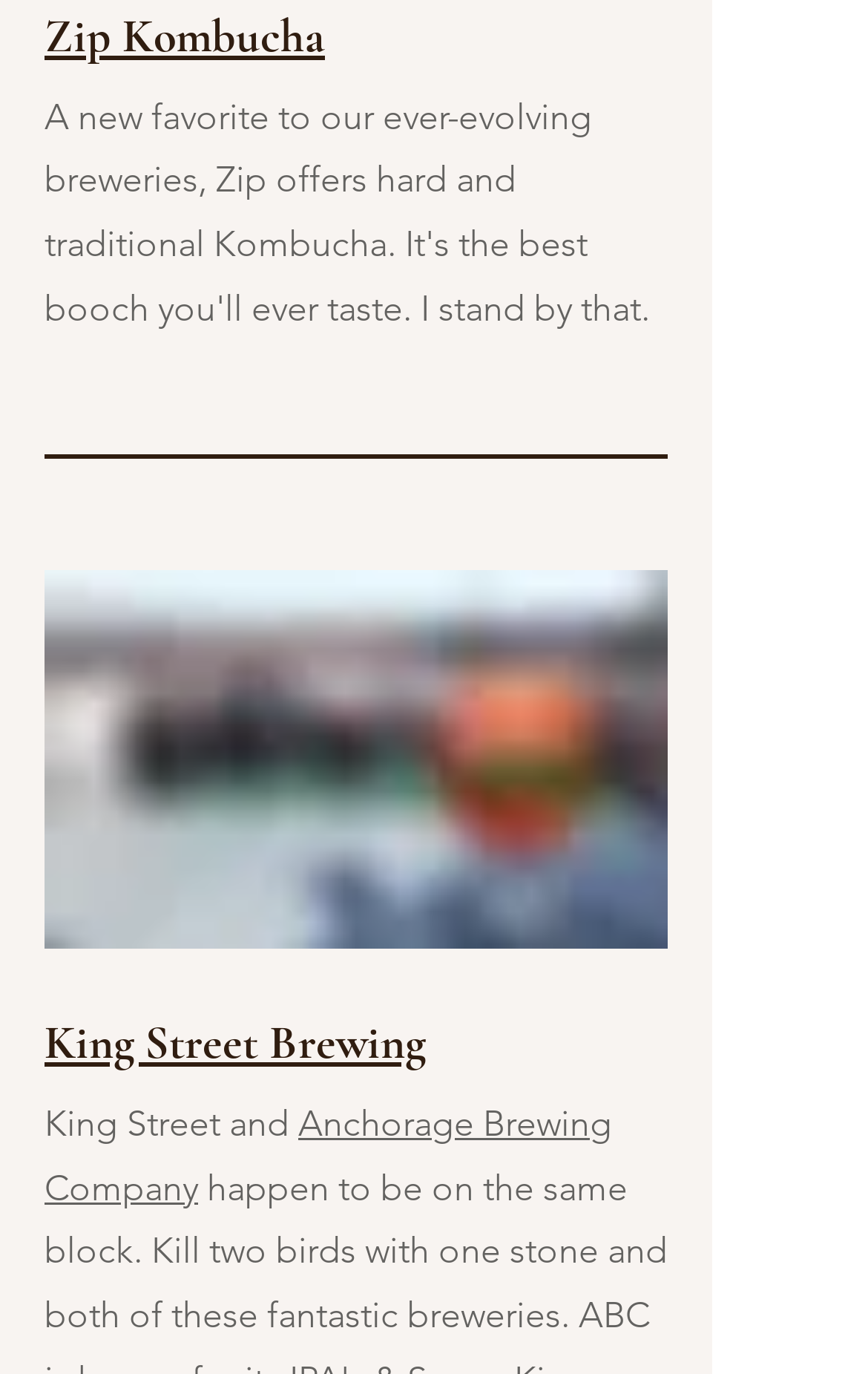Predict the bounding box of the UI element that fits this description: "Anchorage Brewing Company".

[0.051, 0.802, 0.705, 0.879]